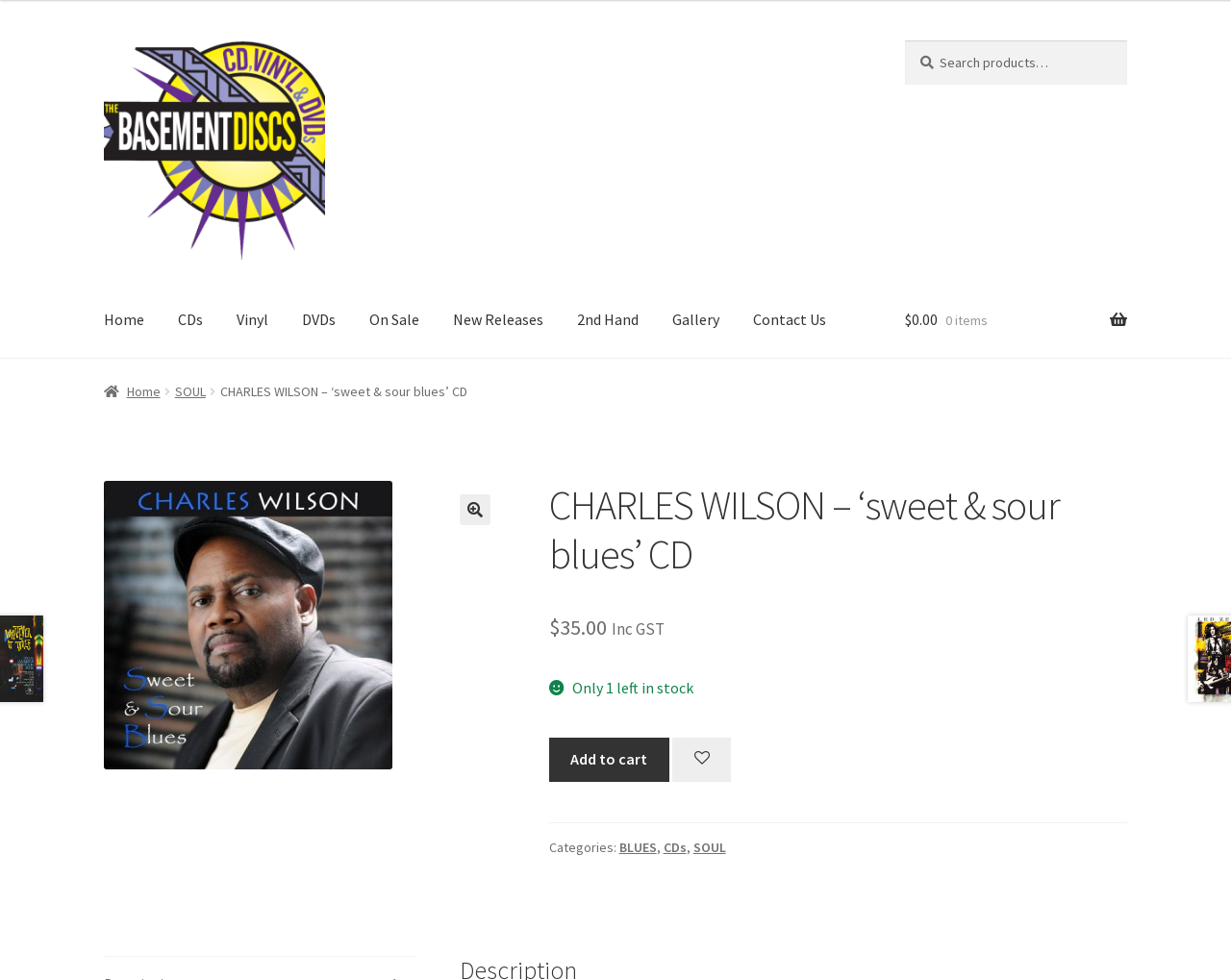What is the name of the CD?
Using the image, respond with a single word or phrase.

CHARLES WILSON – ‘sweet & sour blues’ CD